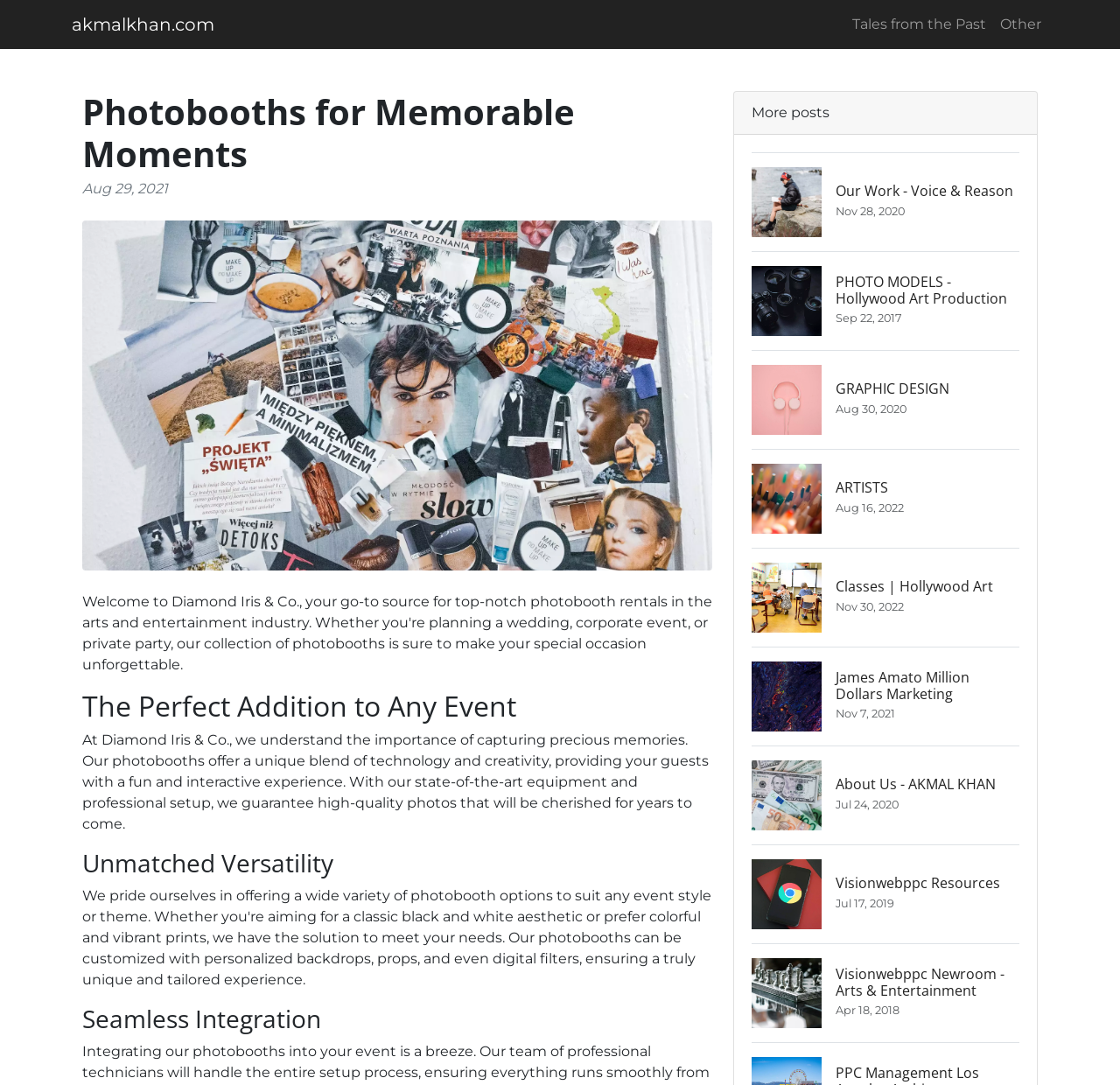Give a detailed account of the webpage.

The webpage is about Diamond Iris & Co., a company that offers photobooth services for special events. At the top, there are three links: "akmalkhan.com", "Tales from the Past", and "Other". Below these links, there is a header section with a heading "Photobooths for Memorable Moments" and a date "Aug 29, 2021". 

To the right of the header section, there is a figure containing an image. Below the image, there are three headings: "The Perfect Addition to Any Event", "Unmatched Versatility", and "Seamless Integration". The first heading is followed by a paragraph of text describing the company's photobooth services.

On the right side of the page, there are several links to blog posts or articles, each with an image and a heading. These links are arranged vertically, with the most recent post at the top. The posts are about various topics, including the company's work, photo models, graphic design, artists, classes, and marketing.

At the bottom of the page, there is a link to "More posts", suggesting that there are additional articles or blog posts available. Overall, the webpage is promoting Diamond Iris & Co.'s photobooth services and showcasing their work and expertise in the field.